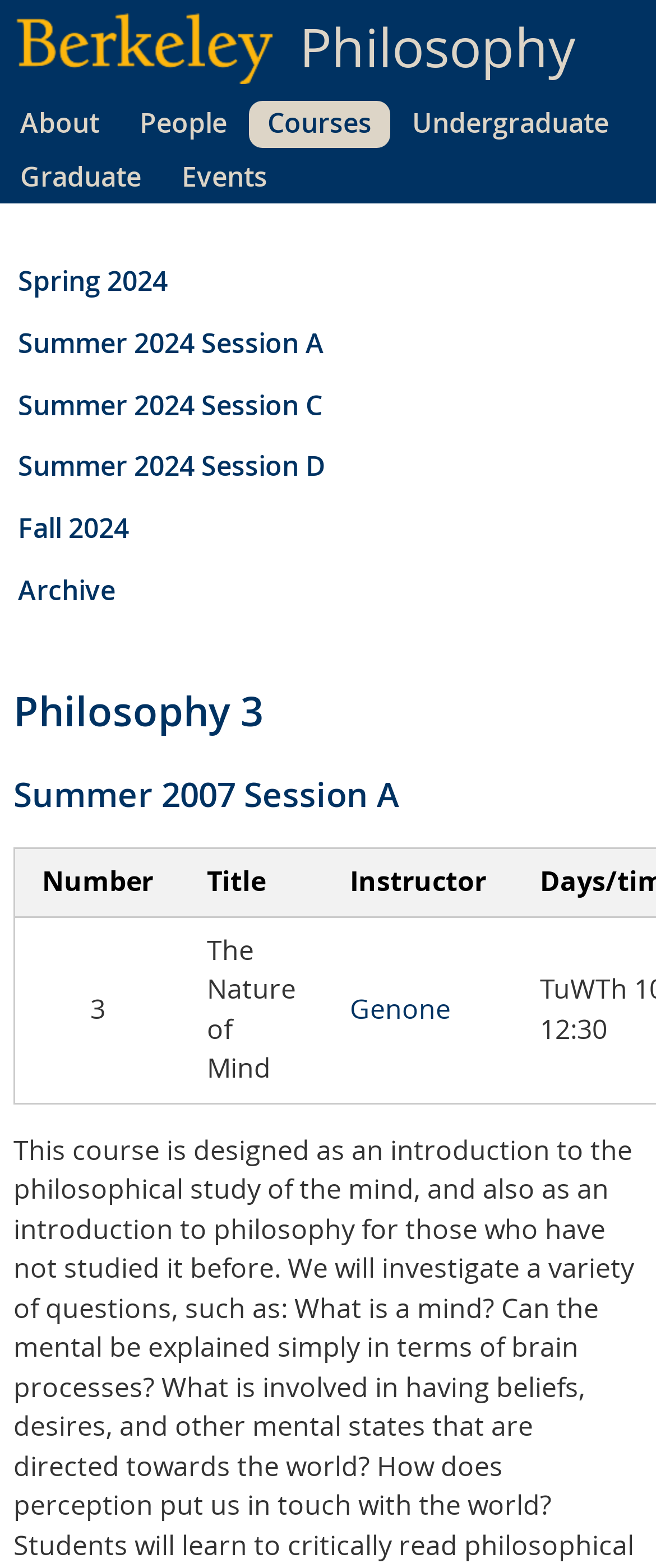How many links are in the top navigation bar?
Please provide a comprehensive answer based on the visual information in the image.

I counted the links in the top navigation bar, which are 'About', 'People', 'Courses', 'Undergraduate', 'Graduate', and 'Events'. There are 6 links in total.